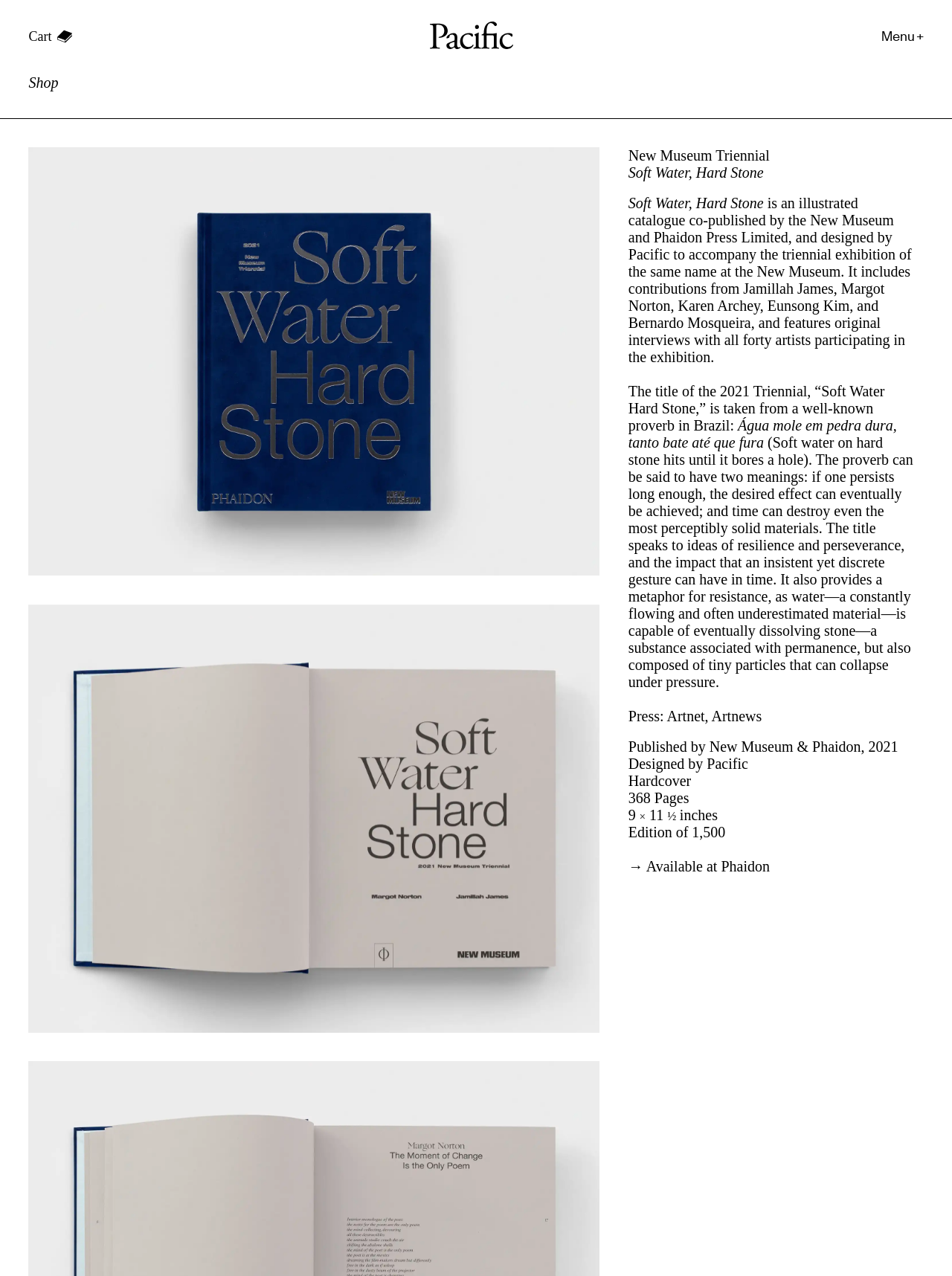Pinpoint the bounding box coordinates of the clickable element to carry out the following instruction: "Read more about the New Museum Triennial."

[0.66, 0.116, 0.808, 0.128]